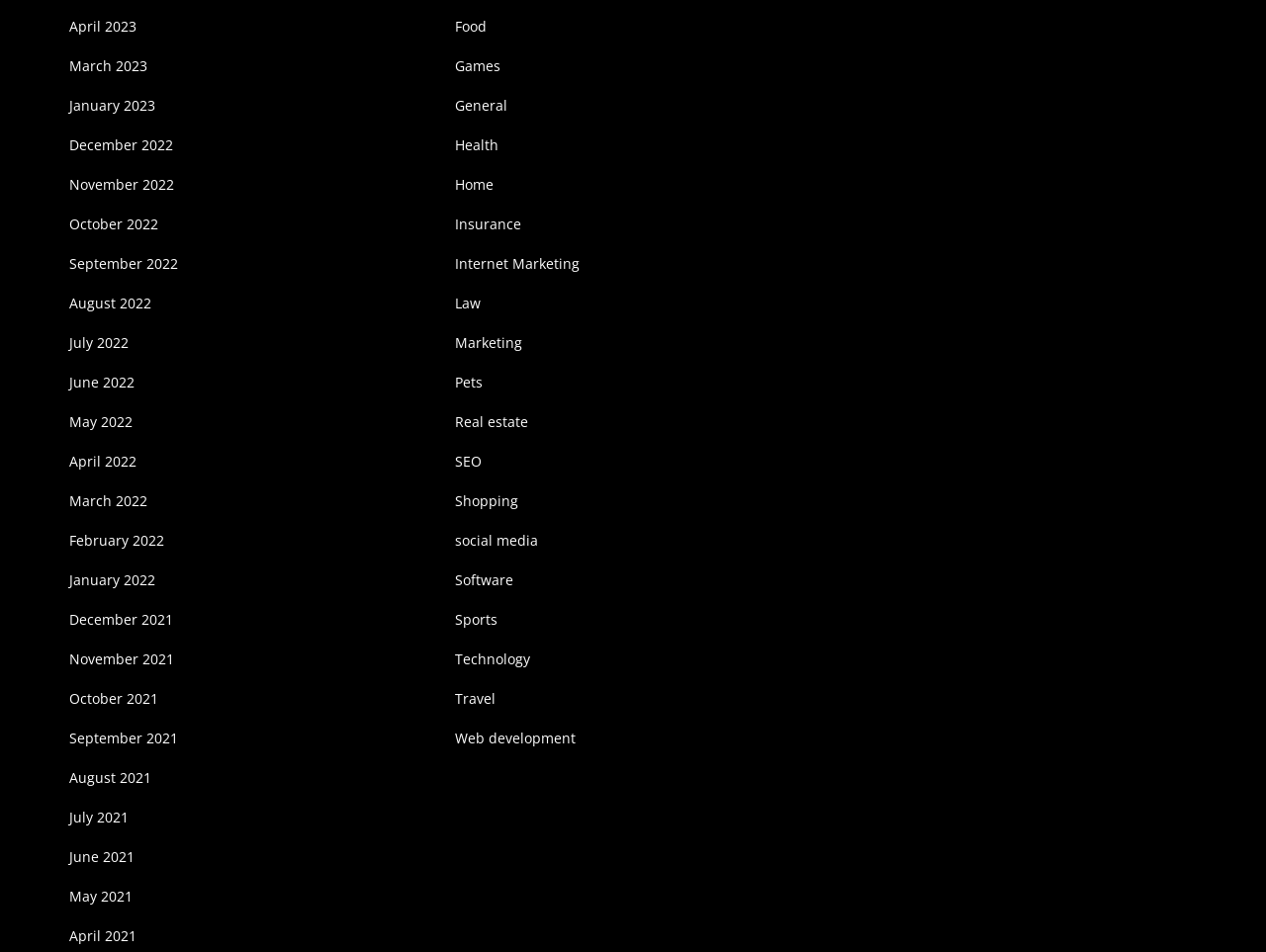What are the categories listed on the webpage?
Your answer should be a single word or phrase derived from the screenshot.

Food, Games, General, etc.